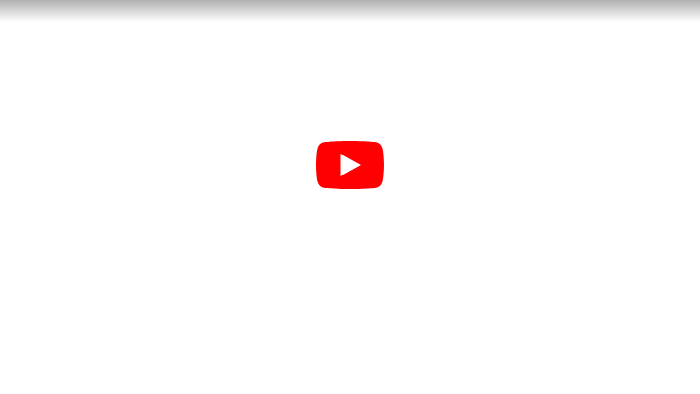Provide a one-word or brief phrase answer to the question:
Is the image related to a video player interface?

Yes